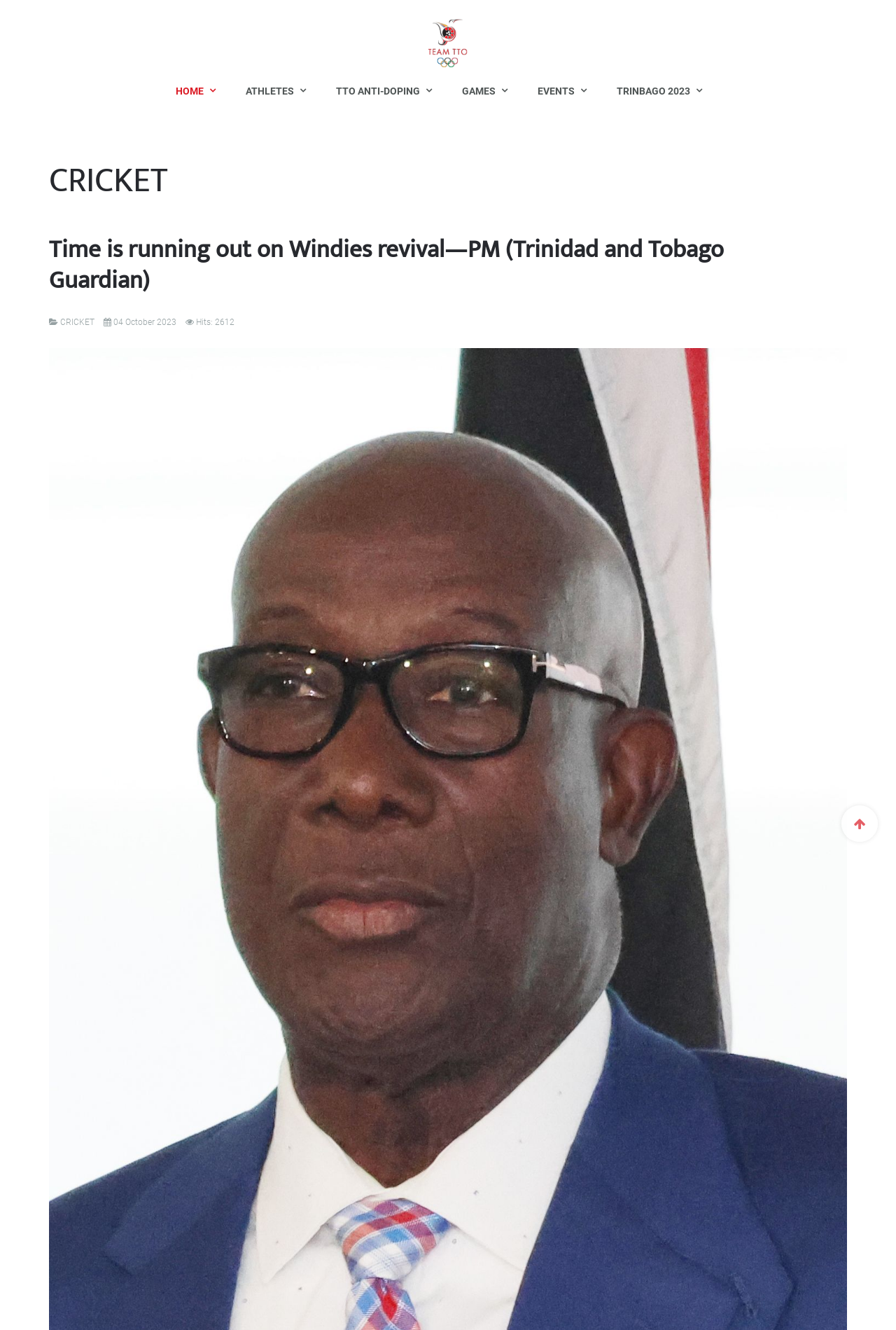Please identify the bounding box coordinates of the clickable region that I should interact with to perform the following instruction: "Click on the share button". The coordinates should be expressed as four float numbers between 0 and 1, i.e., [left, top, right, bottom].

[0.939, 0.606, 0.98, 0.633]